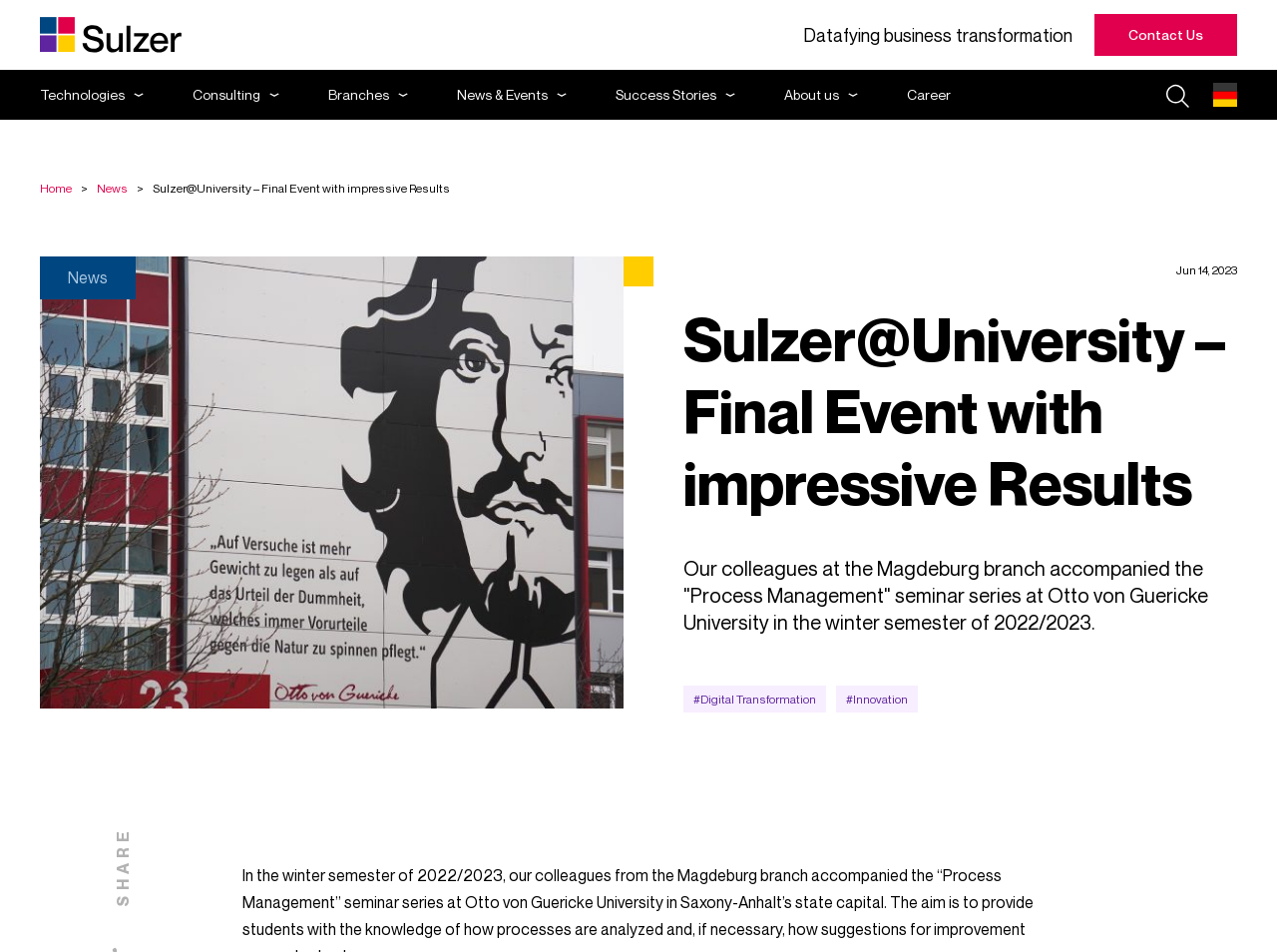Show the bounding box coordinates of the element that should be clicked to complete the task: "View the 'Sulzer@University – Final Event with impressive Results' image".

[0.031, 0.269, 0.488, 0.745]